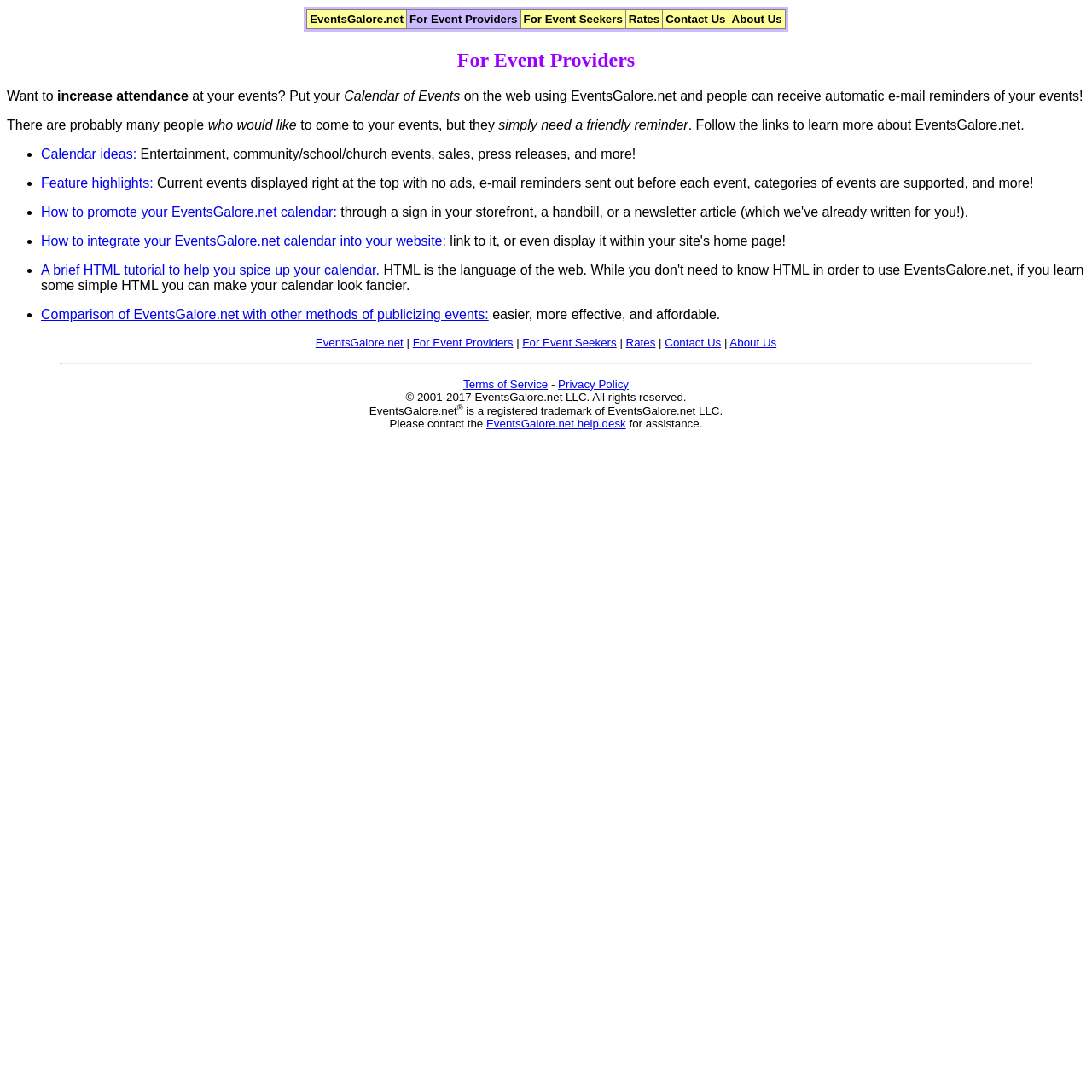What are the features of EventsGalore.net?
Utilize the information in the image to give a detailed answer to the question.

The webpage lists several features of EventsGalore.net, including current events displayed at the top with no ads, email reminders sent out before each event, and categories of events supported.